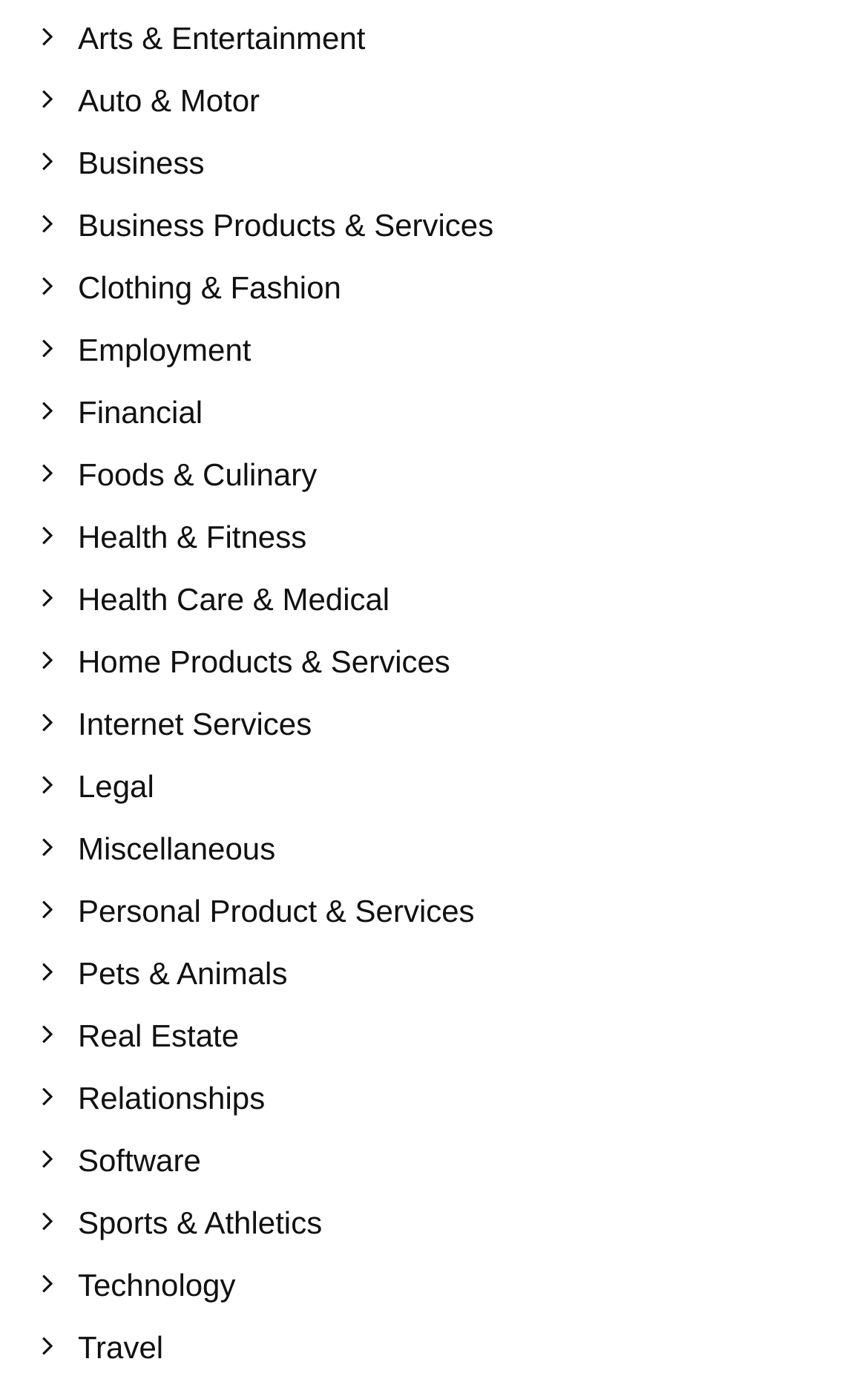Show the bounding box coordinates of the element that should be clicked to complete the task: "Explore Business Products & Services".

[0.09, 0.15, 0.962, 0.176]